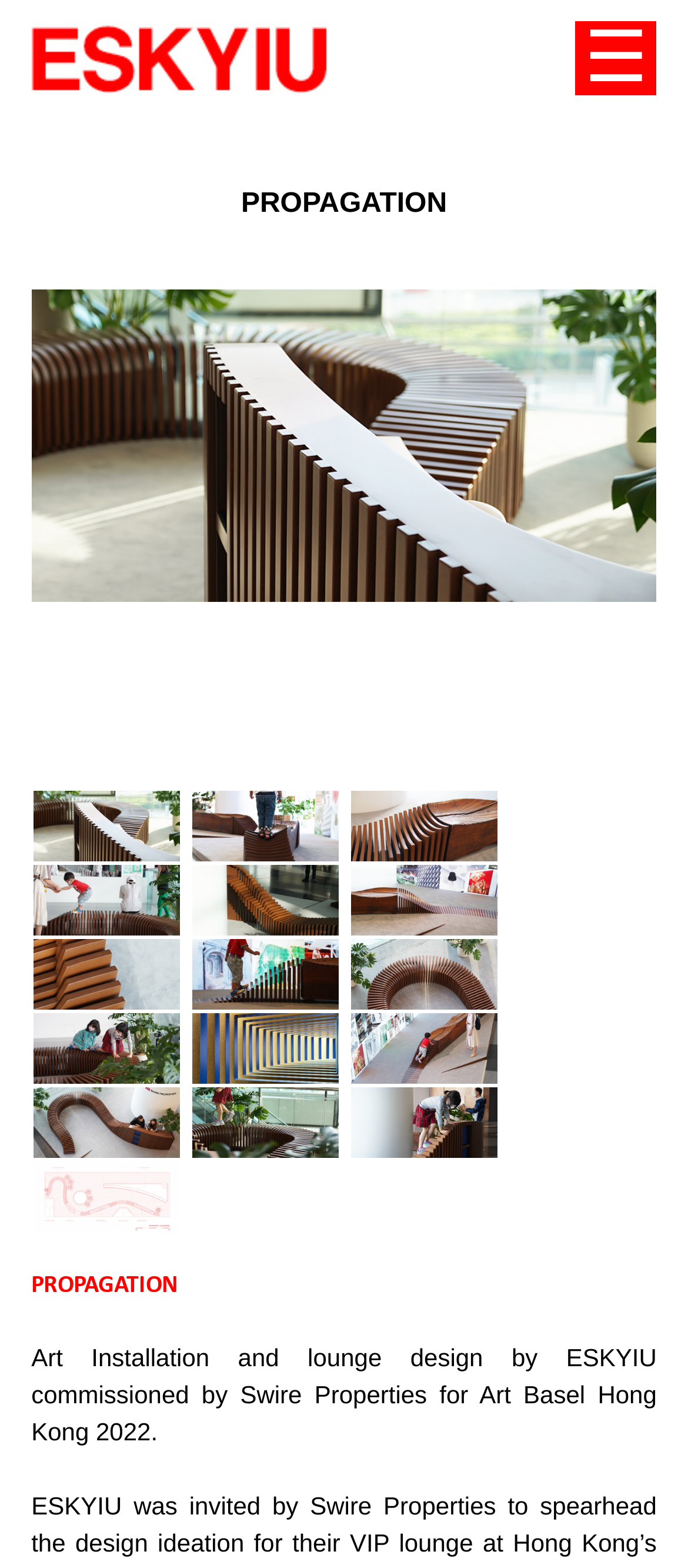Summarize the contents and layout of the webpage in detail.

The webpage is a project showcase page, specifically featuring a design project called "PROPAGATION". At the top left corner, there is a logo link "eskyiu" accompanied by an image. Next to it, on the top right corner, there is a button with a hamburger menu icon "☰". 

Below the logo, there is a heading "PROPAGATION" centered on the page. Underneath the heading, there are two generic elements, "previous project" and "next project", which are links, positioned on the left and right sides of the page, respectively.

The main content of the page is an image that spans almost the entire width of the page, located below the heading and the navigation links. 

On the bottom left side of the page, there are several rows of small images, arranged in a grid-like structure. Each row contains three images, and there are five rows in total.

Below the grid of images, there is a static text element displaying a forward slash "/" character, followed by a static text element displaying the number "16". 

At the bottom of the page, there is a static text element repeating the heading "PROPAGATION", followed by a paragraph of text describing the project, which is an art installation and lounge design commissioned by Swire Properties for Art Basel Hong Kong 2022.